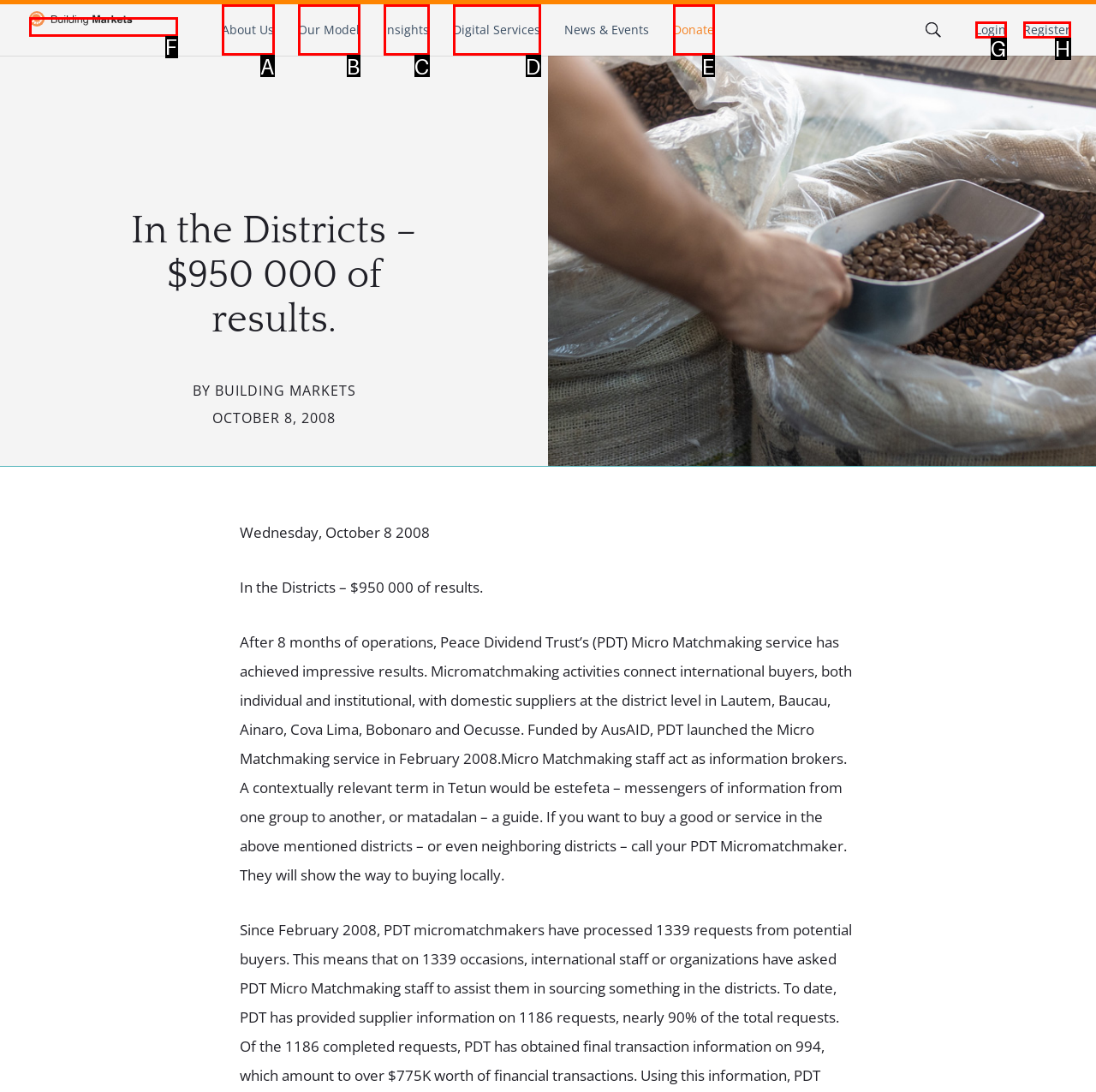From the given choices, determine which HTML element matches the description: Our Model. Reply with the appropriate letter.

B